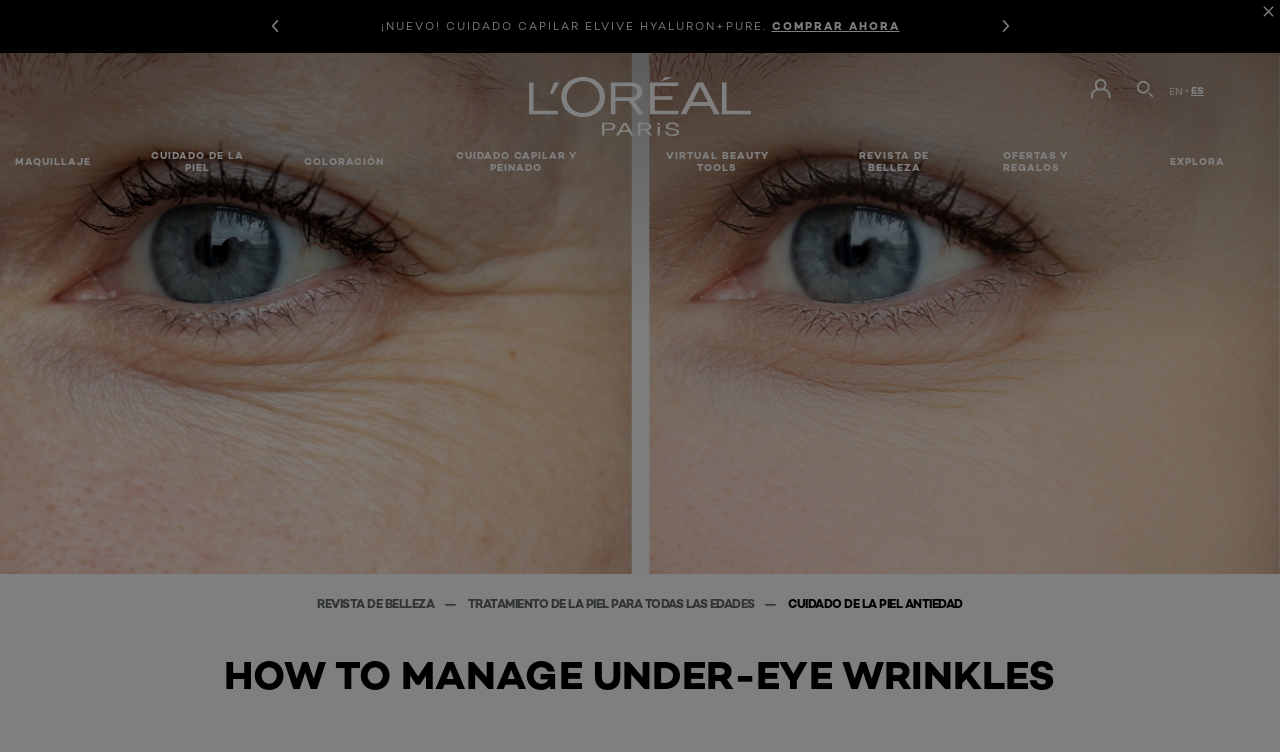Use a single word or phrase to answer the question: What is the name of the section above the main content?

Breadcrumb